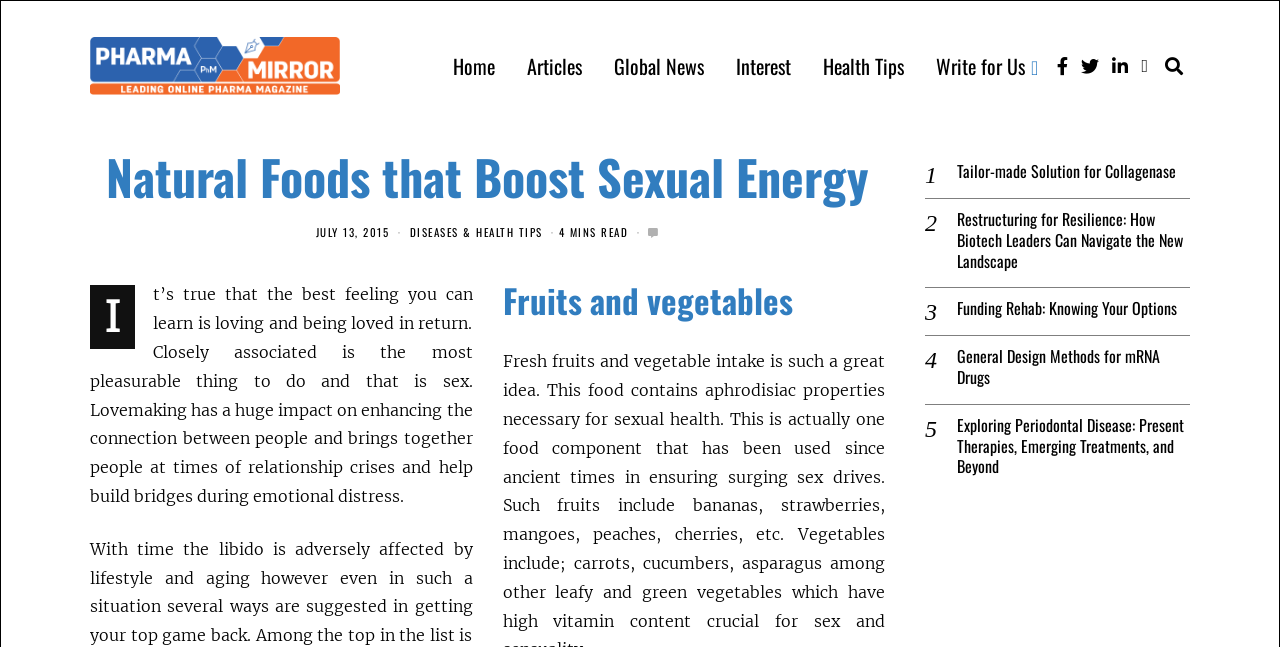Locate the UI element described by Tailor-made Solution for Collagenase in the provided webpage screenshot. Return the bounding box coordinates in the format (top-left x, top-left y, bottom-right x, bottom-right y), ensuring all values are between 0 and 1.

[0.748, 0.249, 0.93, 0.281]